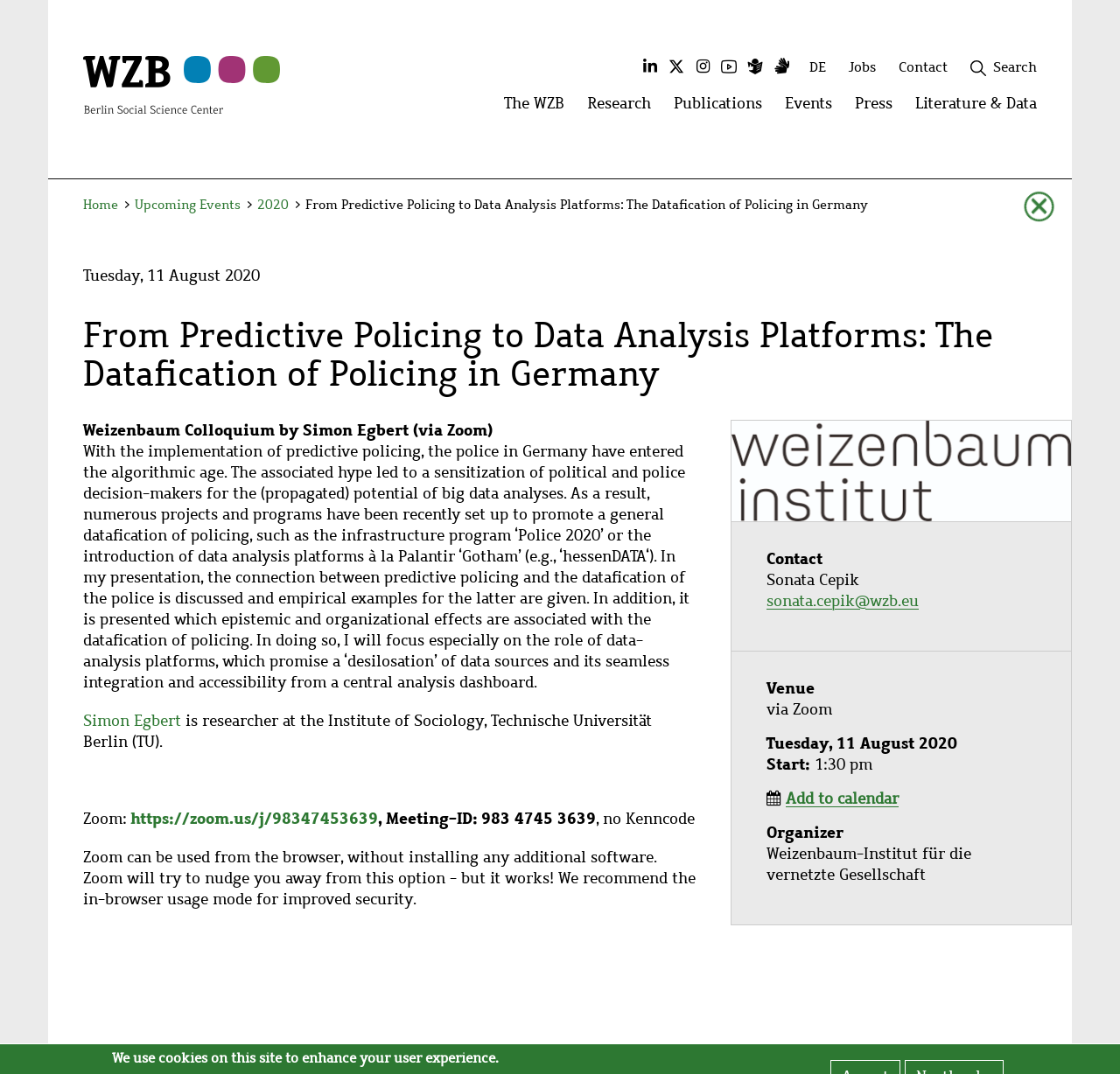Find the bounding box coordinates for the area that should be clicked to accomplish the instruction: "View HUNTING RIFLES".

None